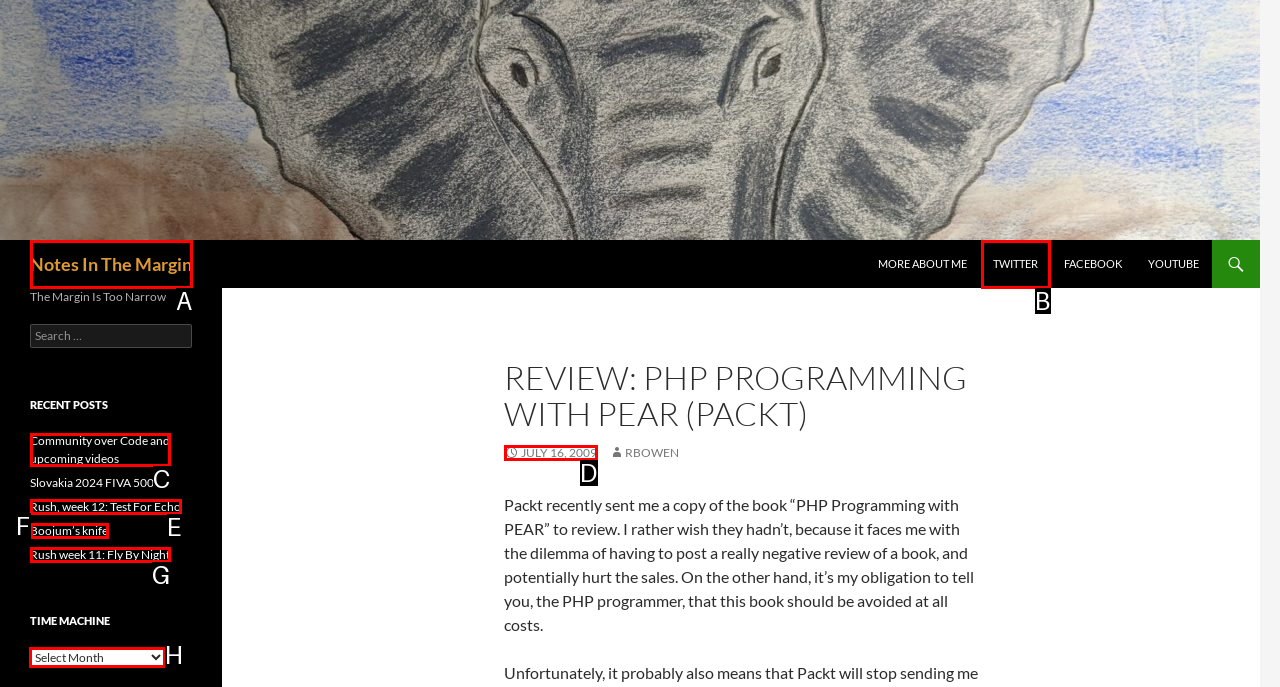Tell me which one HTML element I should click to complete the following task: Select a time machine option Answer with the option's letter from the given choices directly.

H